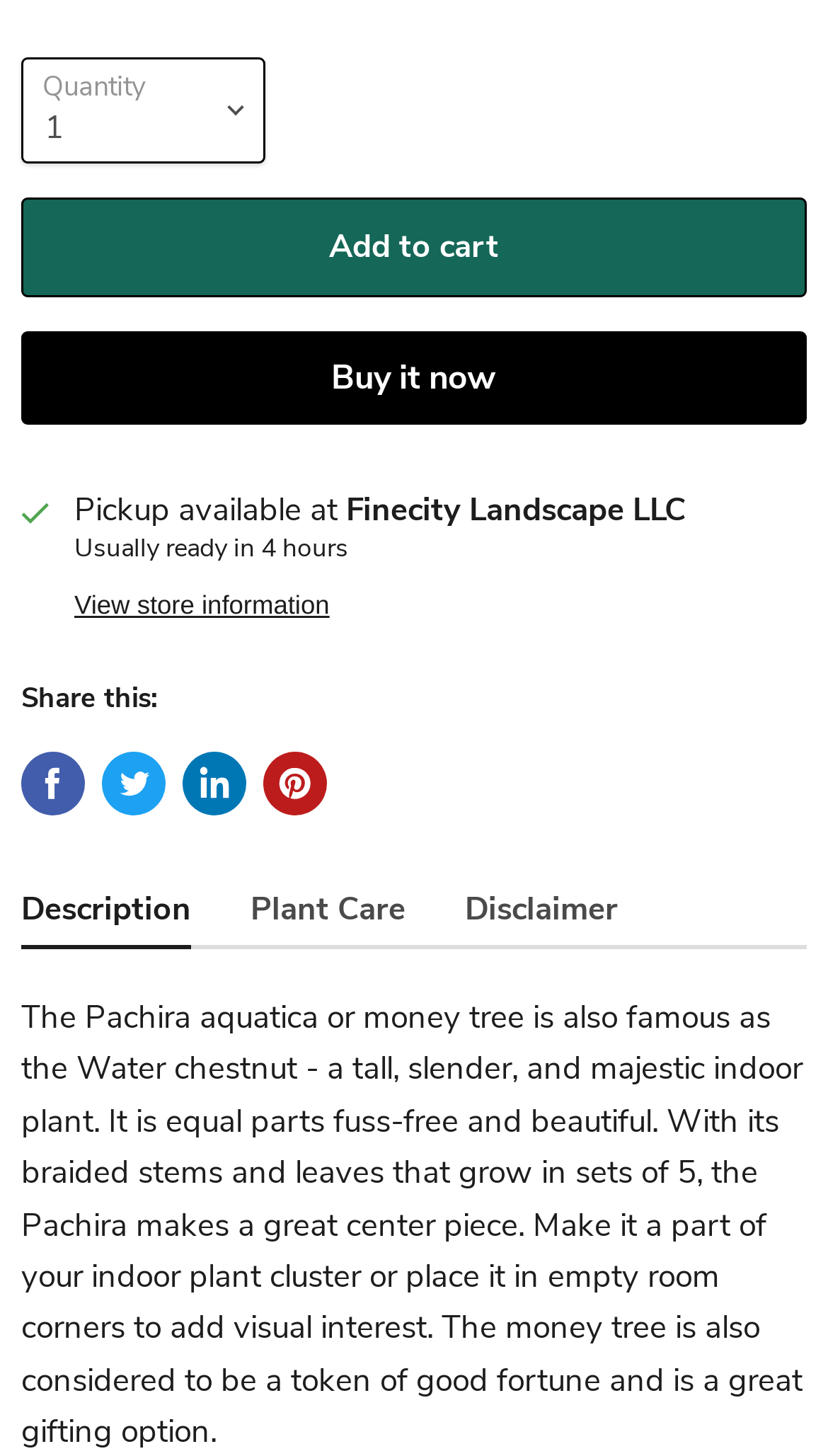Identify the bounding box coordinates for the region to click in order to carry out this instruction: "Select quantity". Provide the coordinates using four float numbers between 0 and 1, formatted as [left, top, right, bottom].

[0.026, 0.04, 0.321, 0.112]